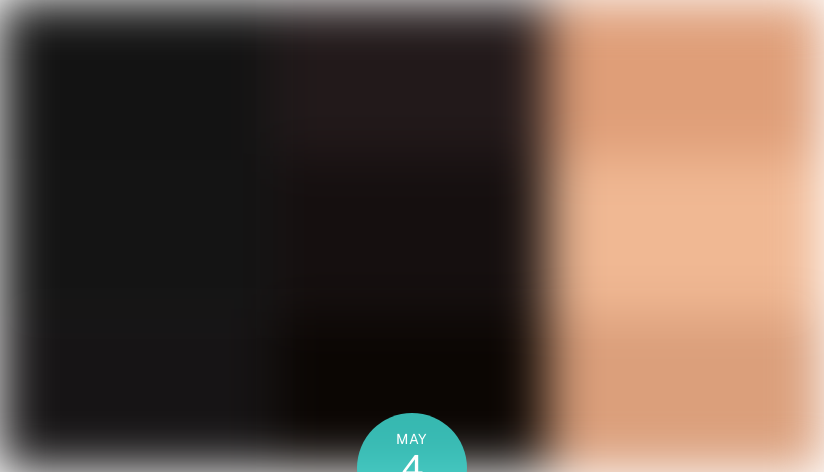Please provide a one-word or phrase answer to the question: 
How many performers are mentioned in the context?

Two